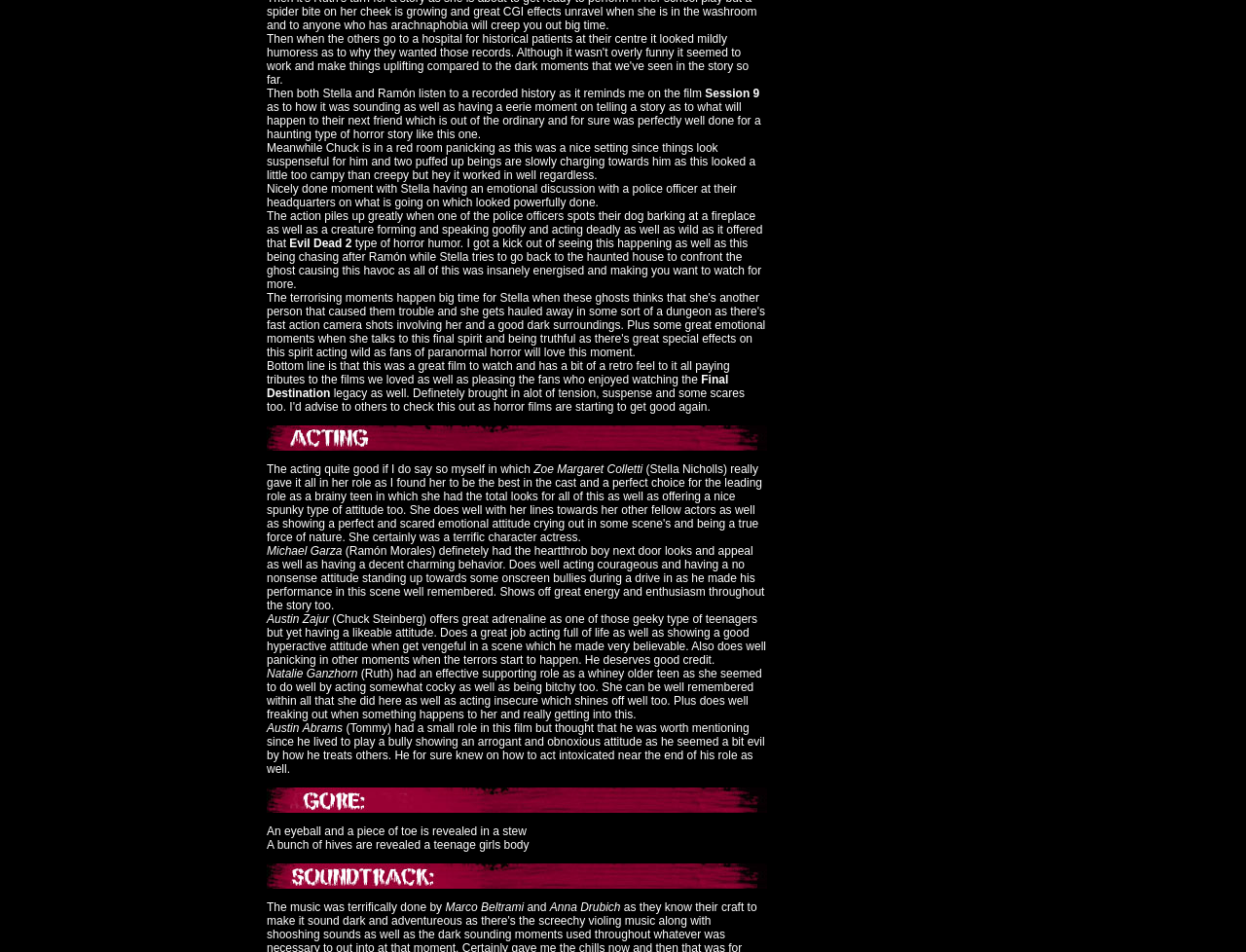Answer the question in a single word or phrase:
What is the name of the film that is referenced for its horror humor?

Evil Dead 2